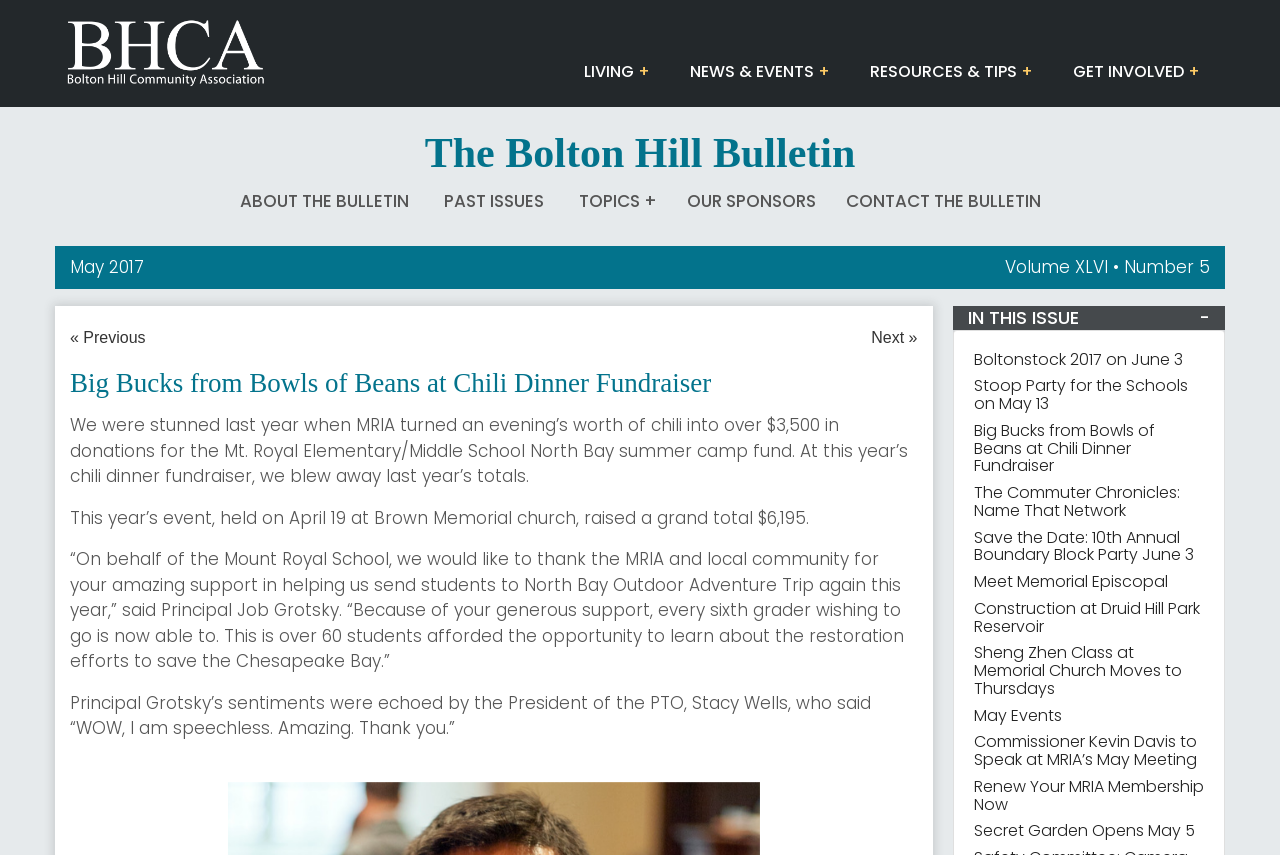Specify the bounding box coordinates of the element's region that should be clicked to achieve the following instruction: "Read about the Boundary Block Party". The bounding box coordinates consist of four float numbers between 0 and 1, in the format [left, top, right, bottom].

[0.761, 0.615, 0.932, 0.662]